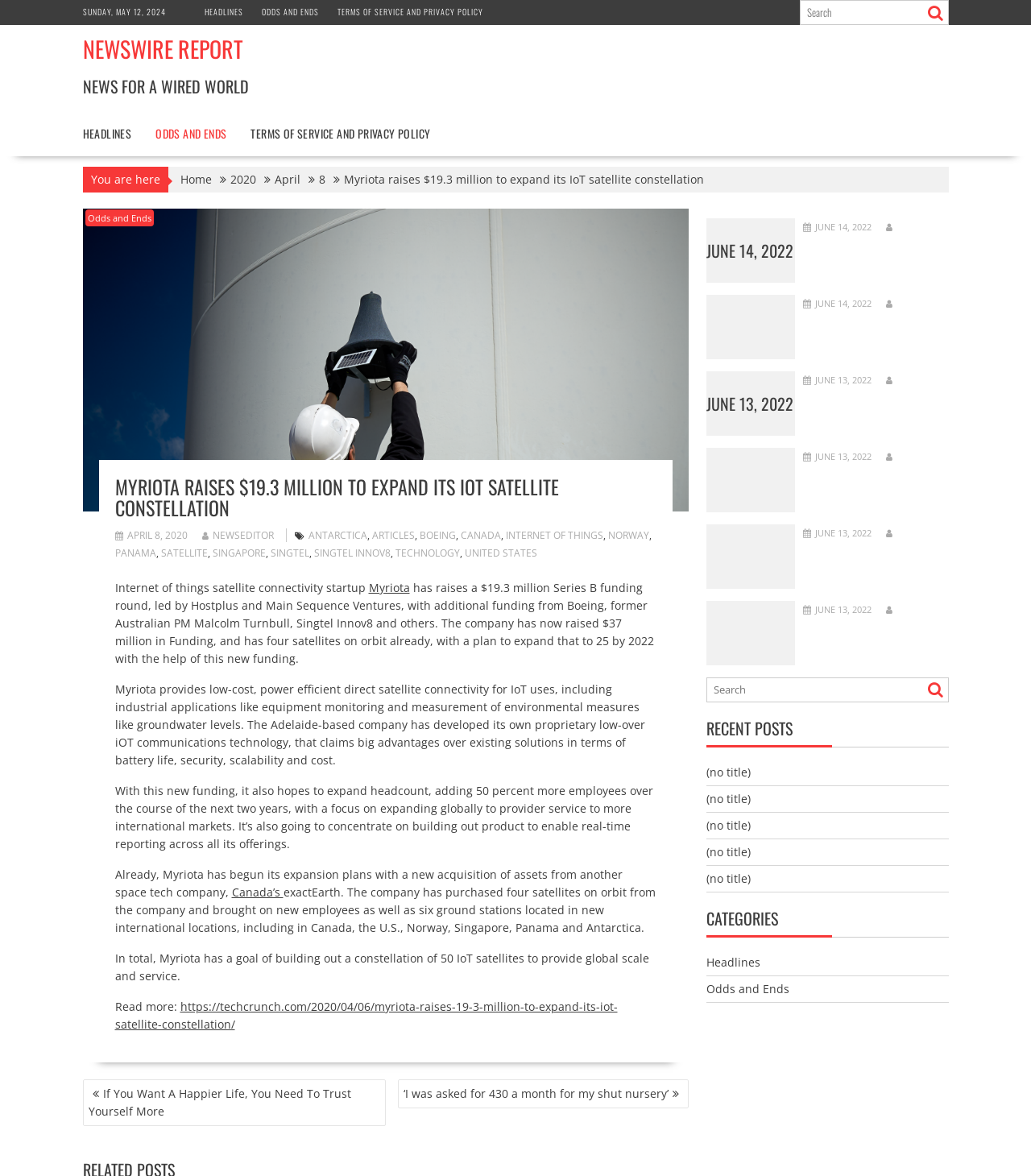What is the name of the company that raised $19.3 million?
Using the image, provide a detailed and thorough answer to the question.

I found the name of the company by reading the article, which mentions that 'Myriota raises $19.3 million to expand its IoT satellite constellation'.